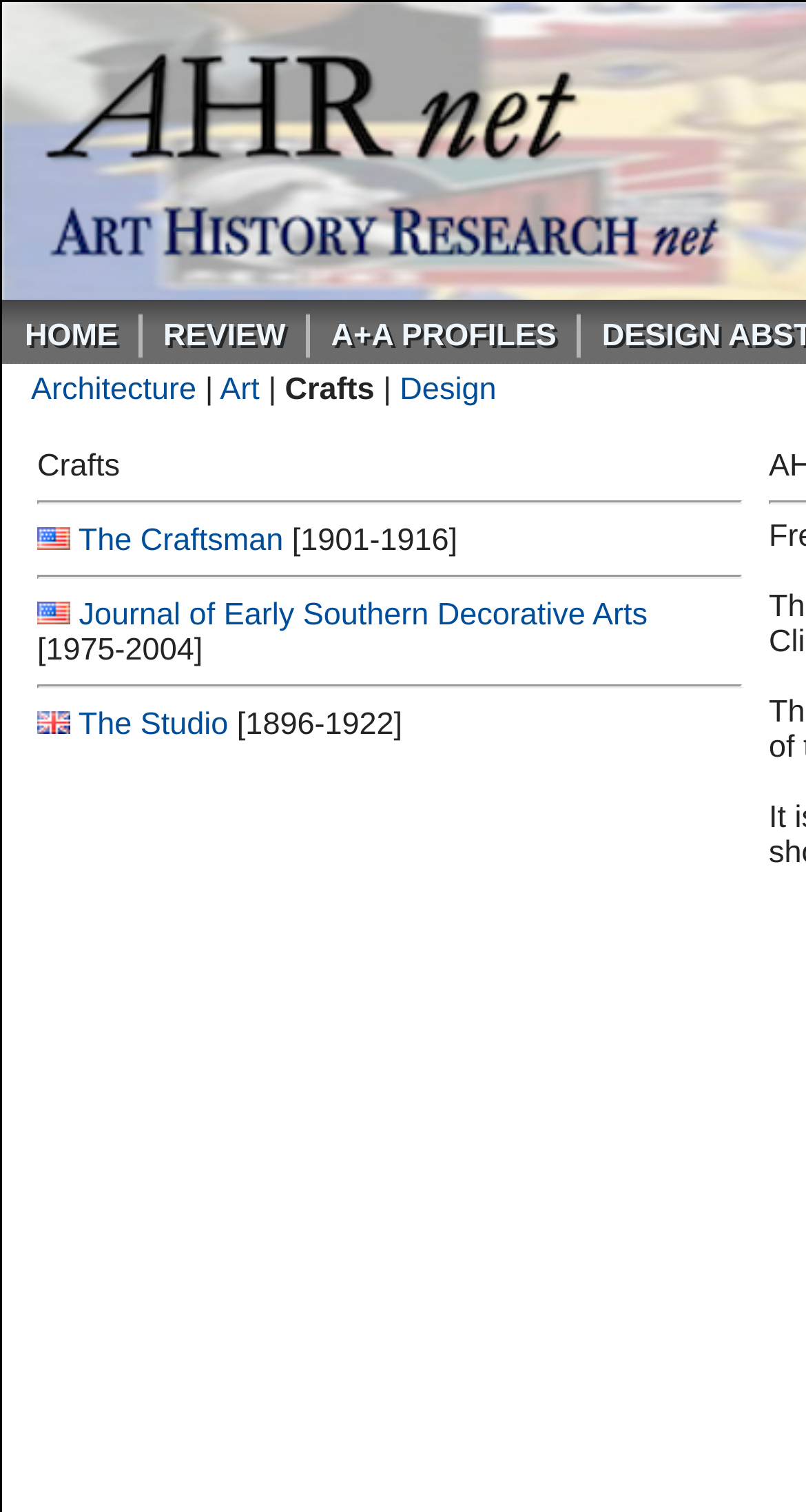Identify the bounding box coordinates for the UI element described by the following text: "Contact". Provide the coordinates as four float numbers between 0 and 1, in the format [left, top, right, bottom].

[0.008, 0.246, 0.244, 0.294]